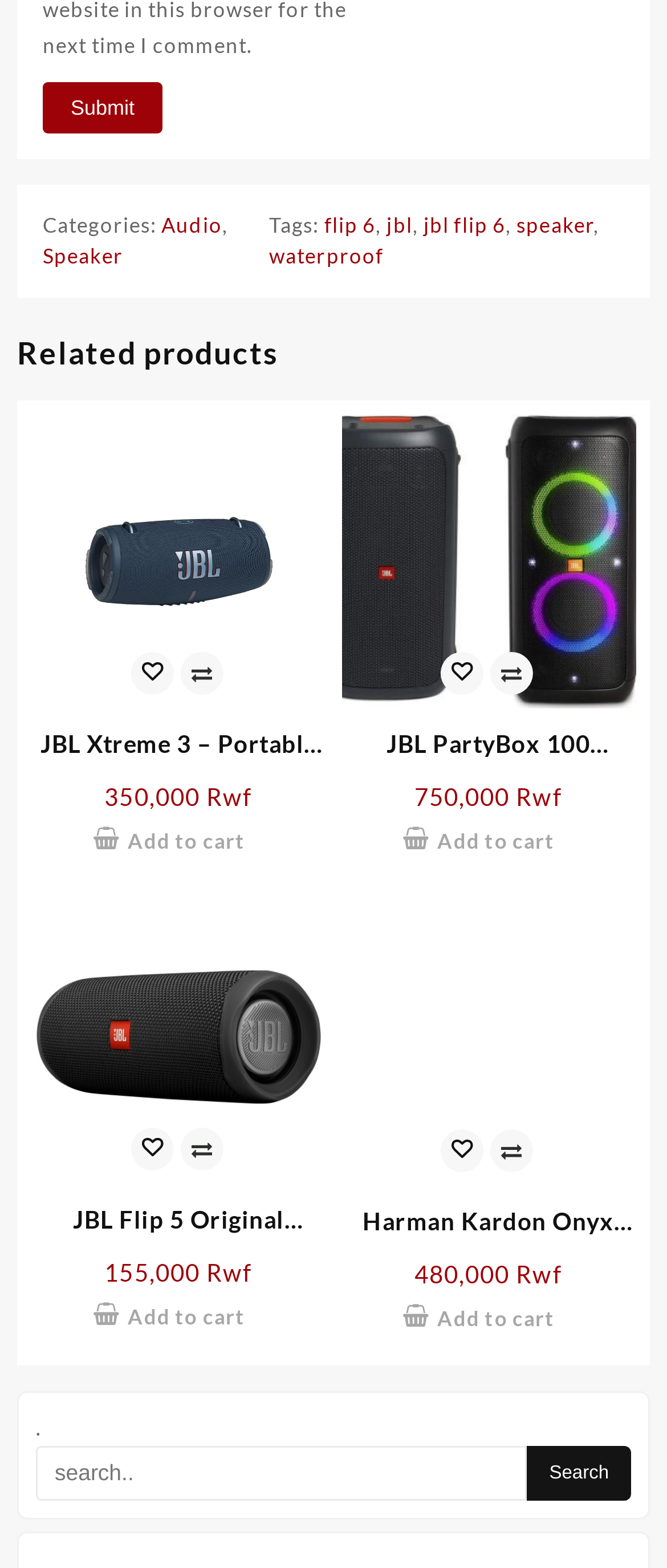Refer to the image and provide a thorough answer to this question:
What is the purpose of the search bar?

The search bar is located at the top of the webpage, and it allows users to input keywords to search for specific products. The search button is located next to the search bar, indicating that users can submit their search queries to find relevant products.